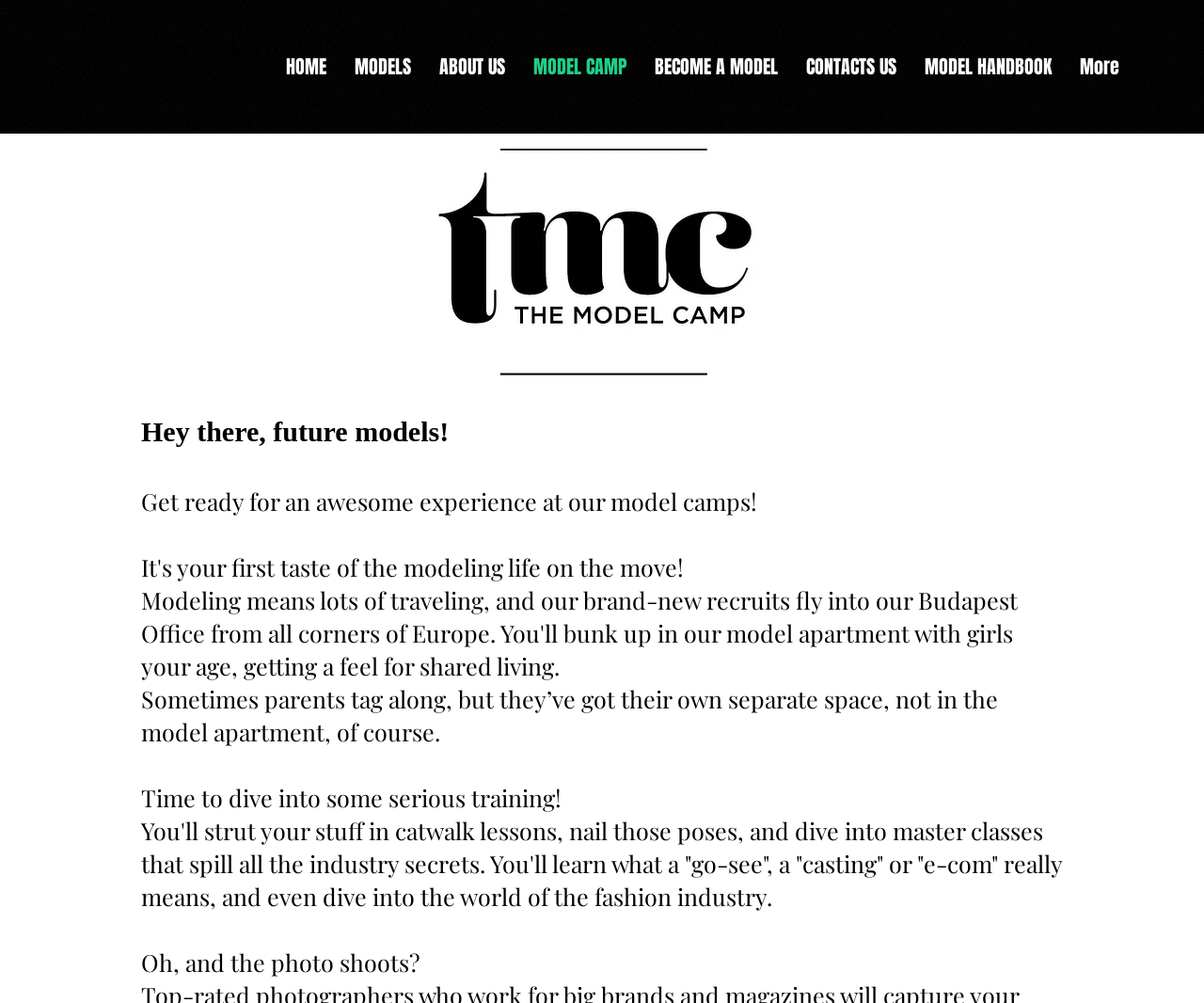What is the topic of the master classes mentioned in the webpage?
Provide a detailed and well-explained answer to the question.

By reading the StaticText element with a bounding box coordinate of [0.117, 0.812, 0.882, 0.909], I found that the master classes mentioned in the webpage are related to the fashion industry, where models learn about 'go-see', 'casting', and 'e-com'.